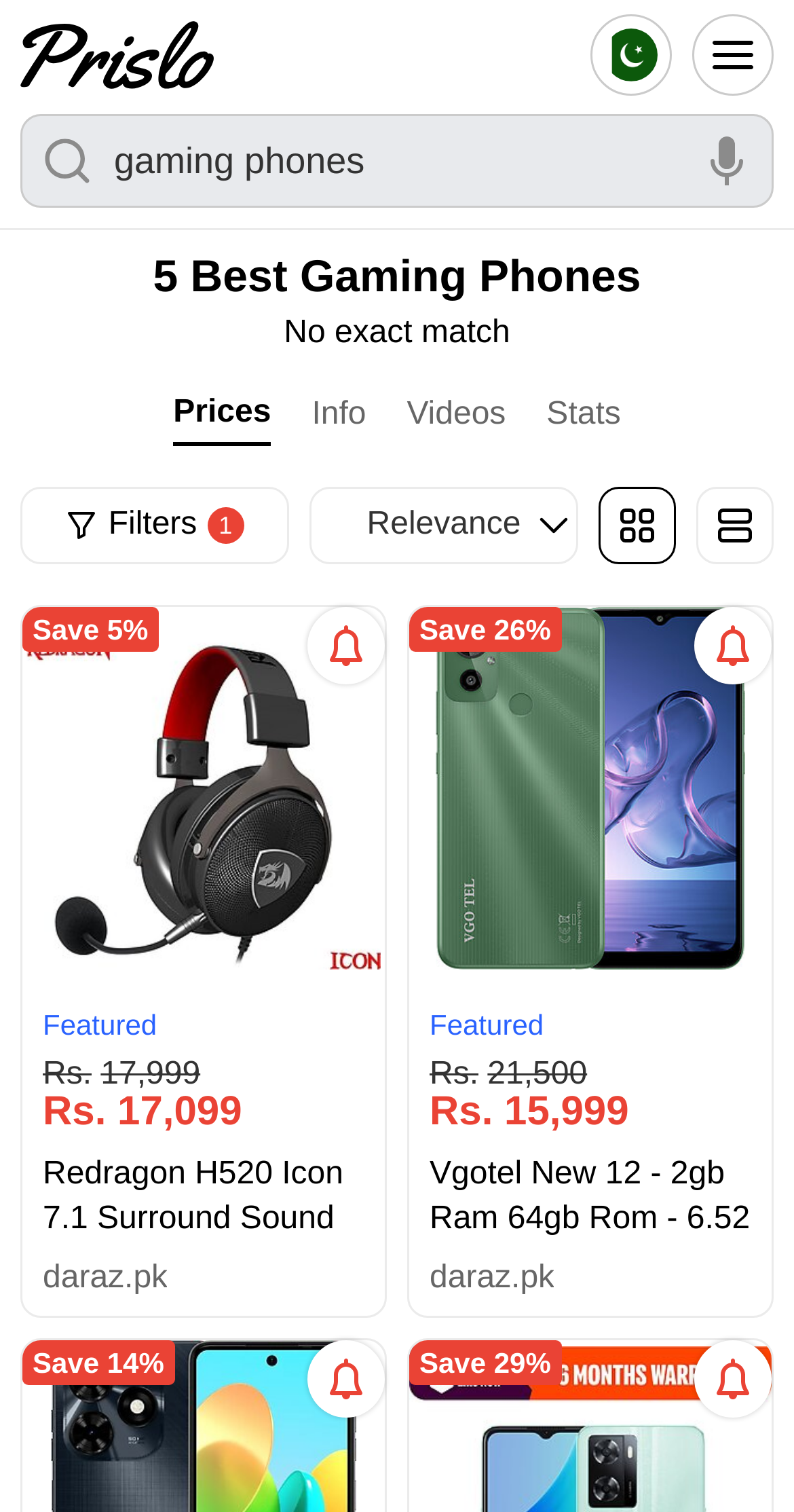Using the provided element description: "Stats", identify the bounding box coordinates. The coordinates should be four floats between 0 and 1 in the order [left, top, right, bottom].

[0.688, 0.256, 0.782, 0.294]